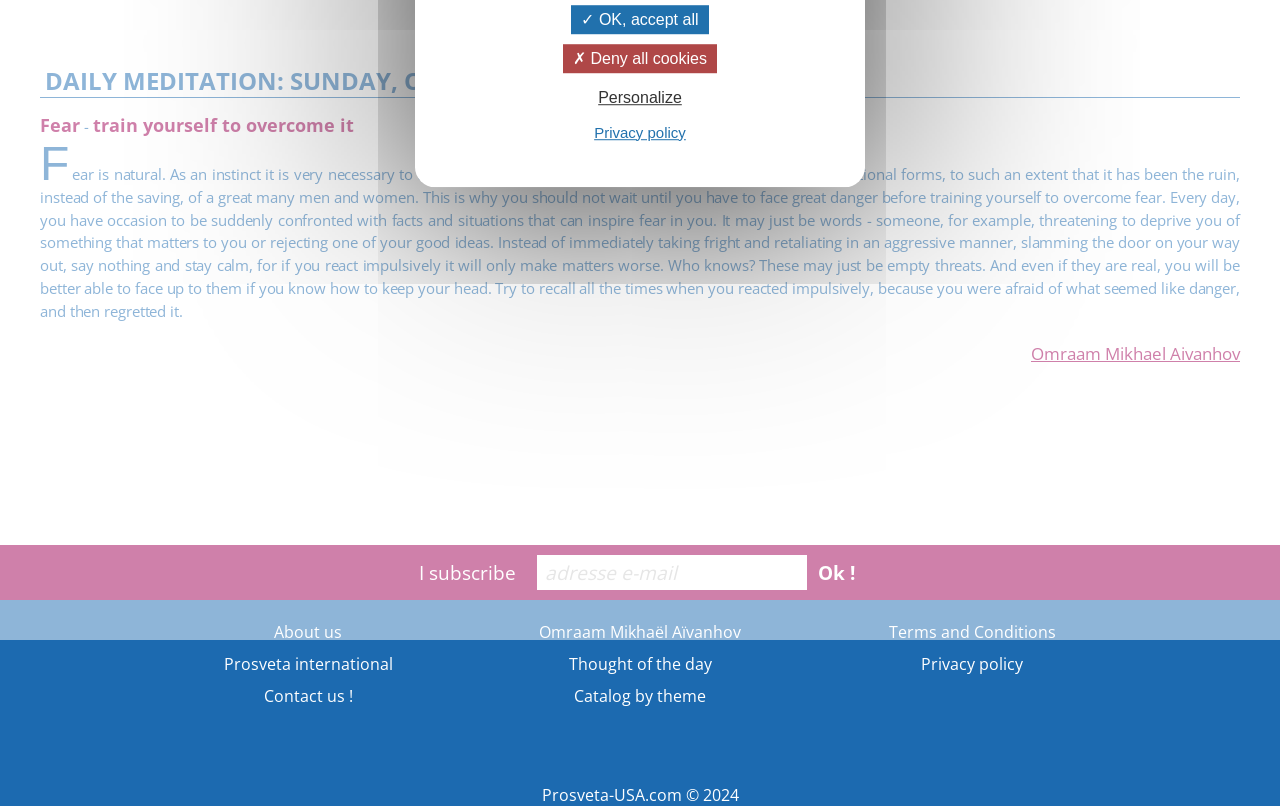Predict the bounding box of the UI element based on the description: "Thought of the day". The coordinates should be four float numbers between 0 and 1, formatted as [left, top, right, bottom].

[0.444, 0.81, 0.556, 0.837]